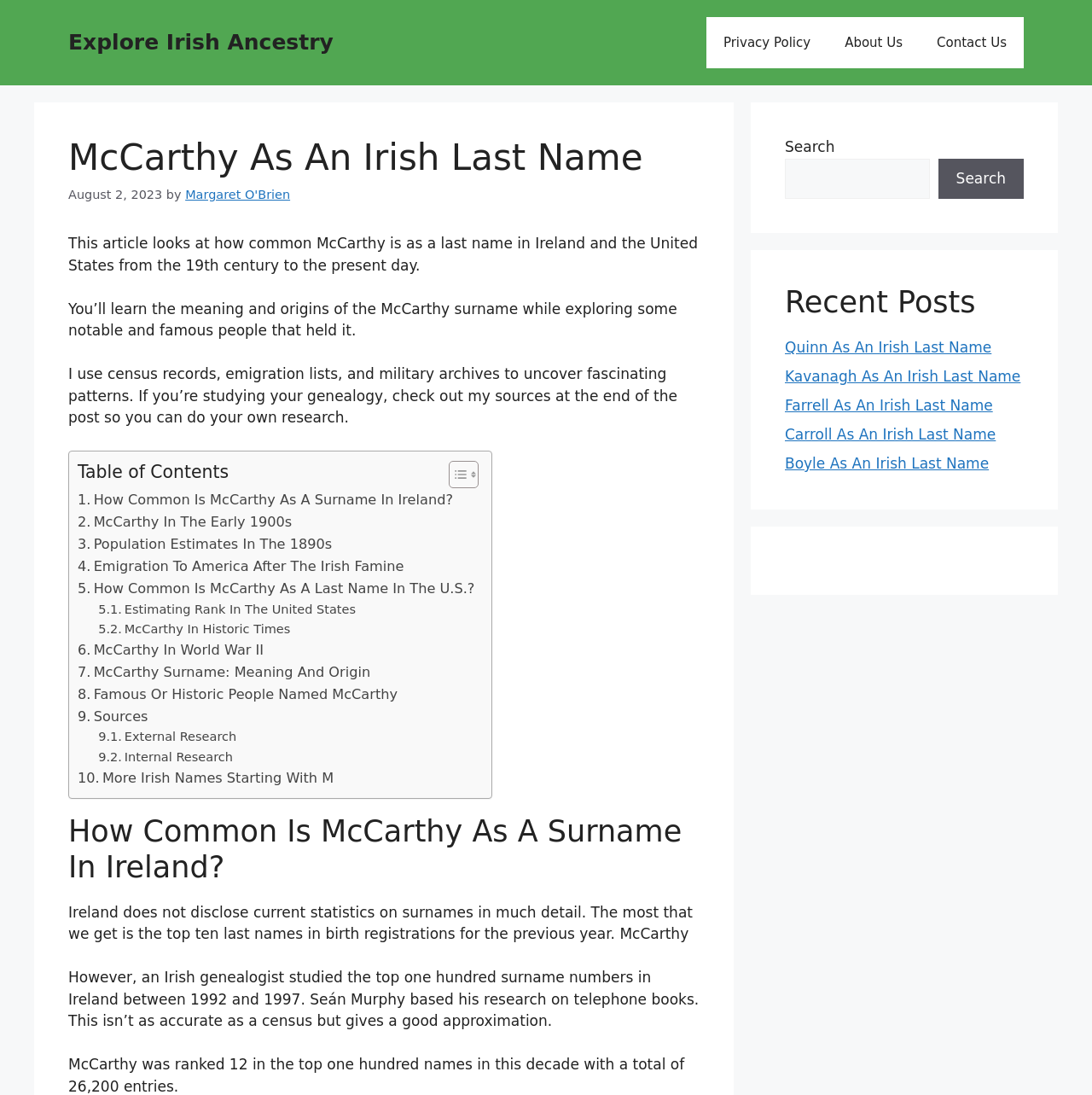Find the bounding box coordinates for the HTML element specified by: "Internal Research".

[0.09, 0.682, 0.213, 0.701]